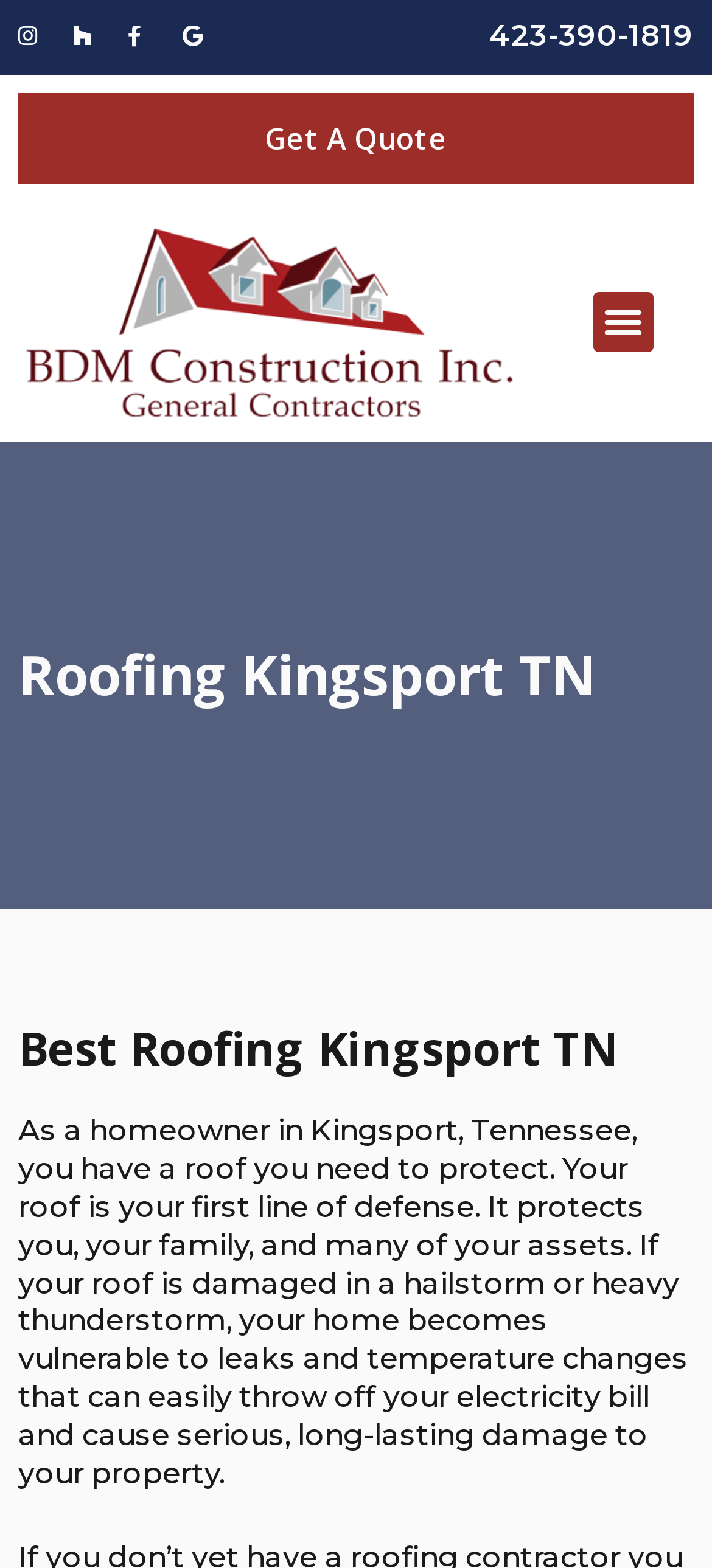Given the element description, predict the bounding box coordinates in the format (top-left x, top-left y, bottom-right x, bottom-right y), using floating point numbers between 0 and 1: Menu

[0.833, 0.186, 0.917, 0.224]